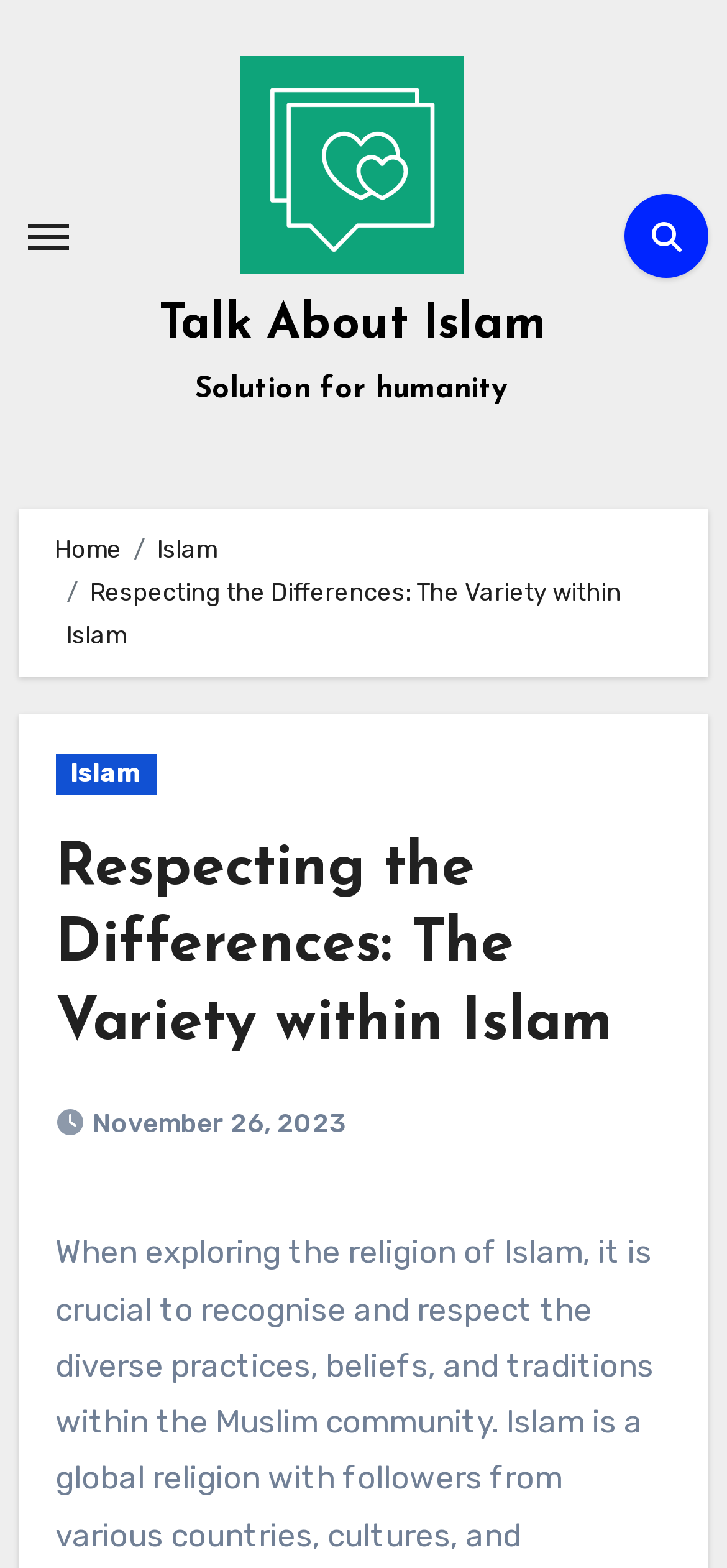Identify the bounding box coordinates of the element to click to follow this instruction: 'Check the date of the article'. Ensure the coordinates are four float values between 0 and 1, provided as [left, top, right, bottom].

[0.128, 0.707, 0.476, 0.727]